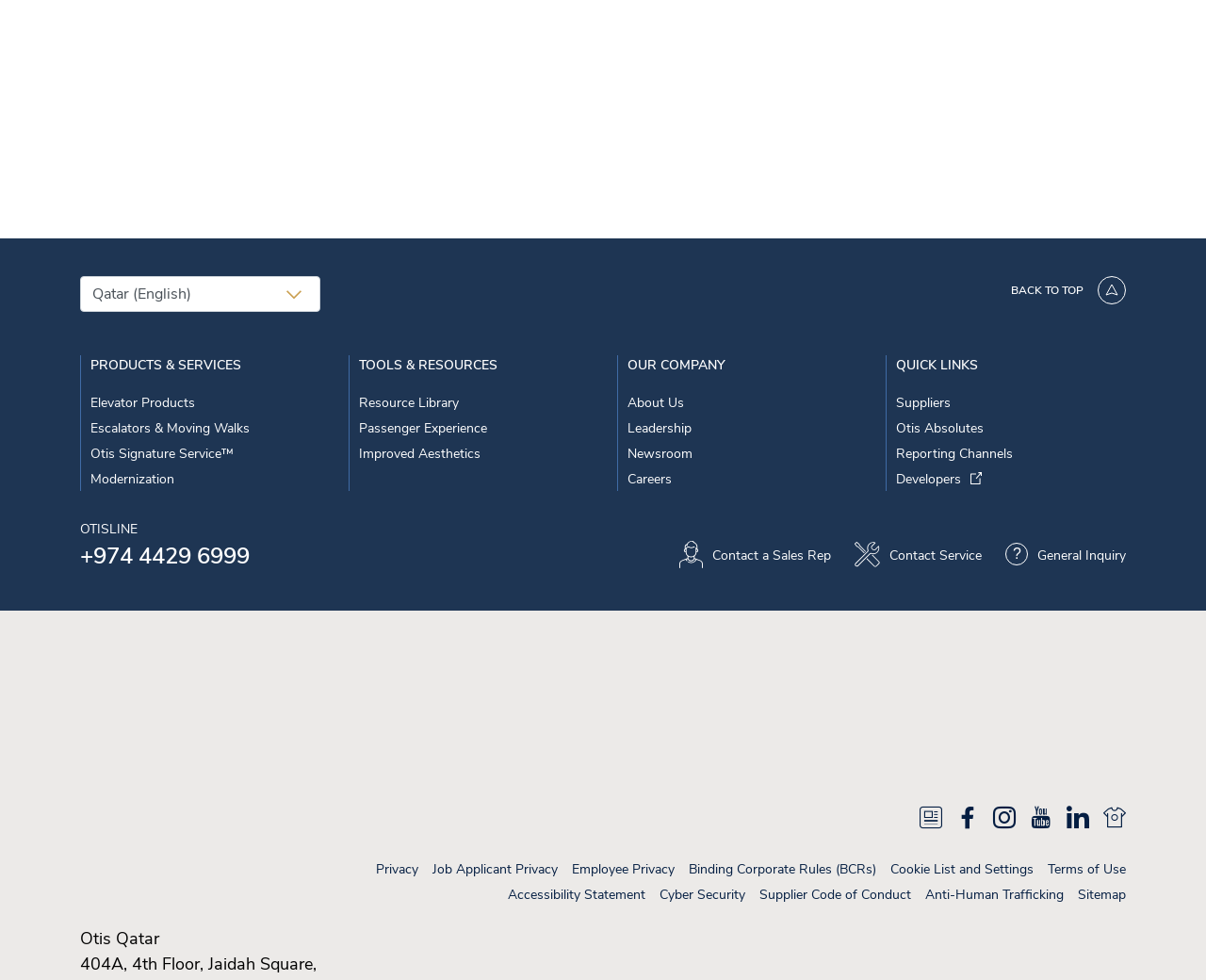Respond with a single word or phrase for the following question: 
What is the purpose of the 'BACK TO TOP' link?

To scroll to the top